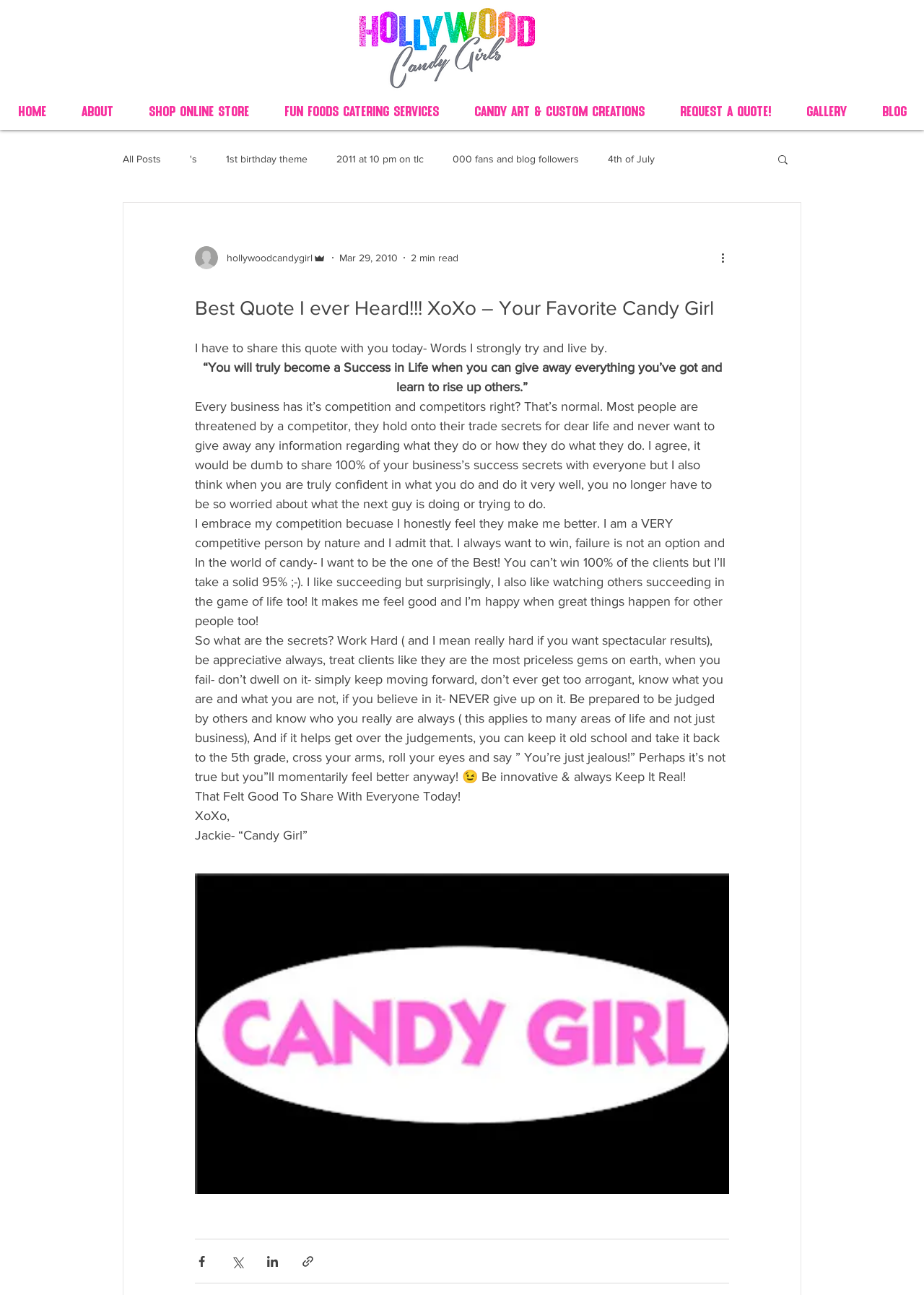What is the author's advice for achieving success?
We need a detailed and exhaustive answer to the question. Please elaborate.

The author provides a list of advice for achieving success, including working hard, being appreciative, treating clients like gems, not getting too arrogant, and being innovative, among others.